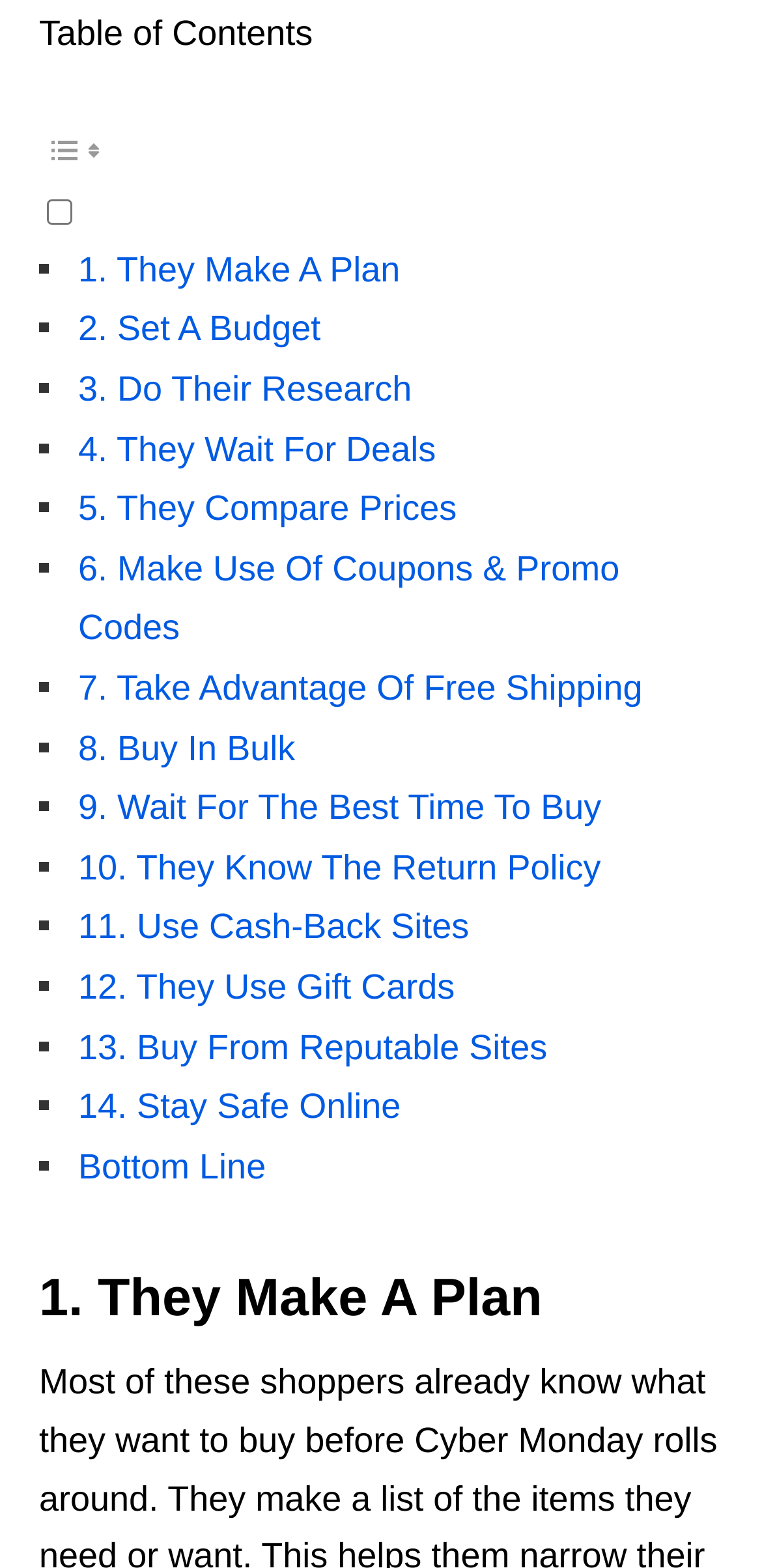Is the 'Table of Content' checkbox checked?
Please provide a comprehensive answer based on the details in the screenshot.

I examined the checkbox element with the label 'Table of Content' and found that its 'checked' property is set to 'false', indicating that it is not checked.